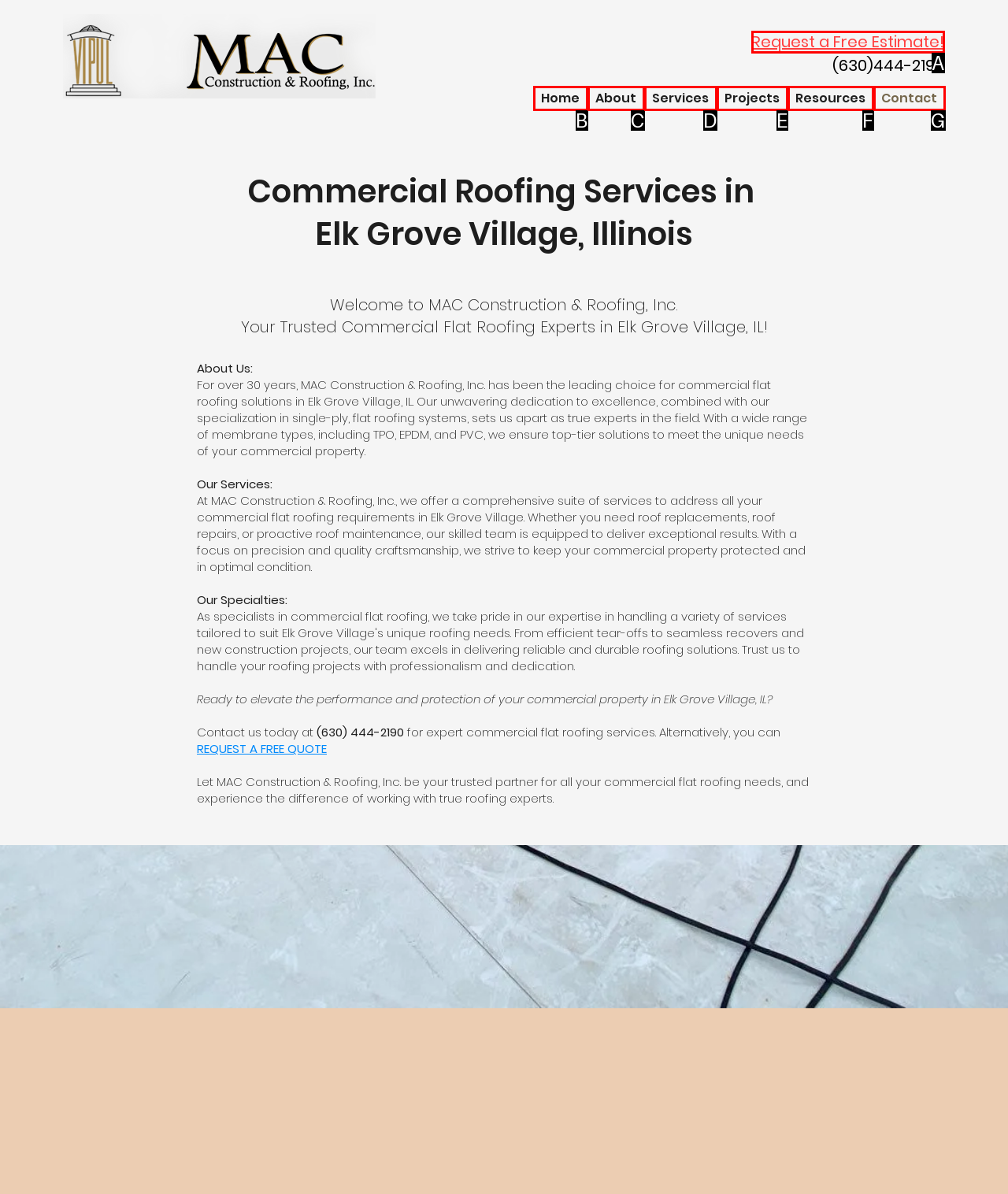From the provided options, which letter corresponds to the element described as: Services
Answer with the letter only.

D